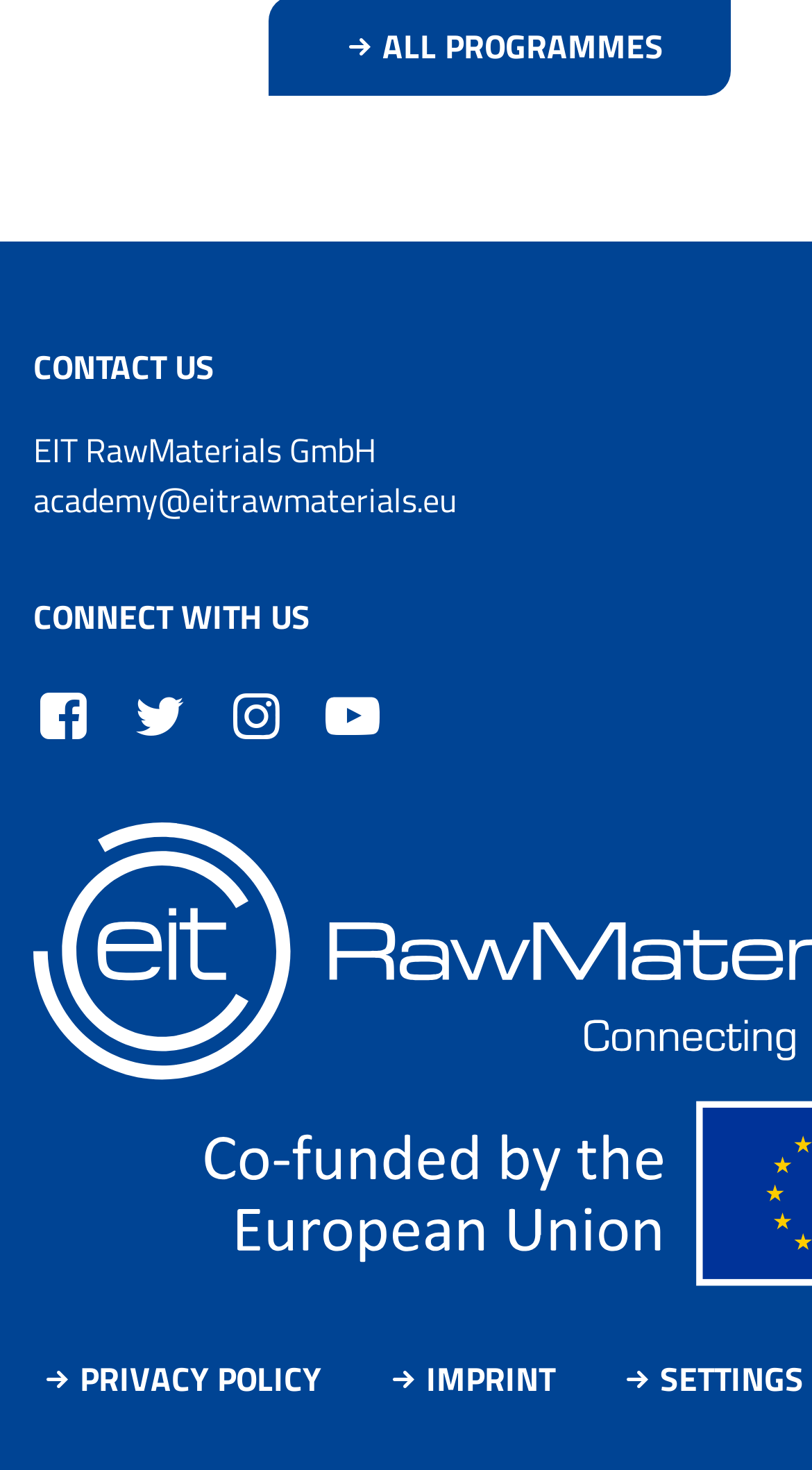Specify the bounding box coordinates of the region I need to click to perform the following instruction: "visit the academy email". The coordinates must be four float numbers in the range of 0 to 1, i.e., [left, top, right, bottom].

[0.041, 0.323, 0.564, 0.357]